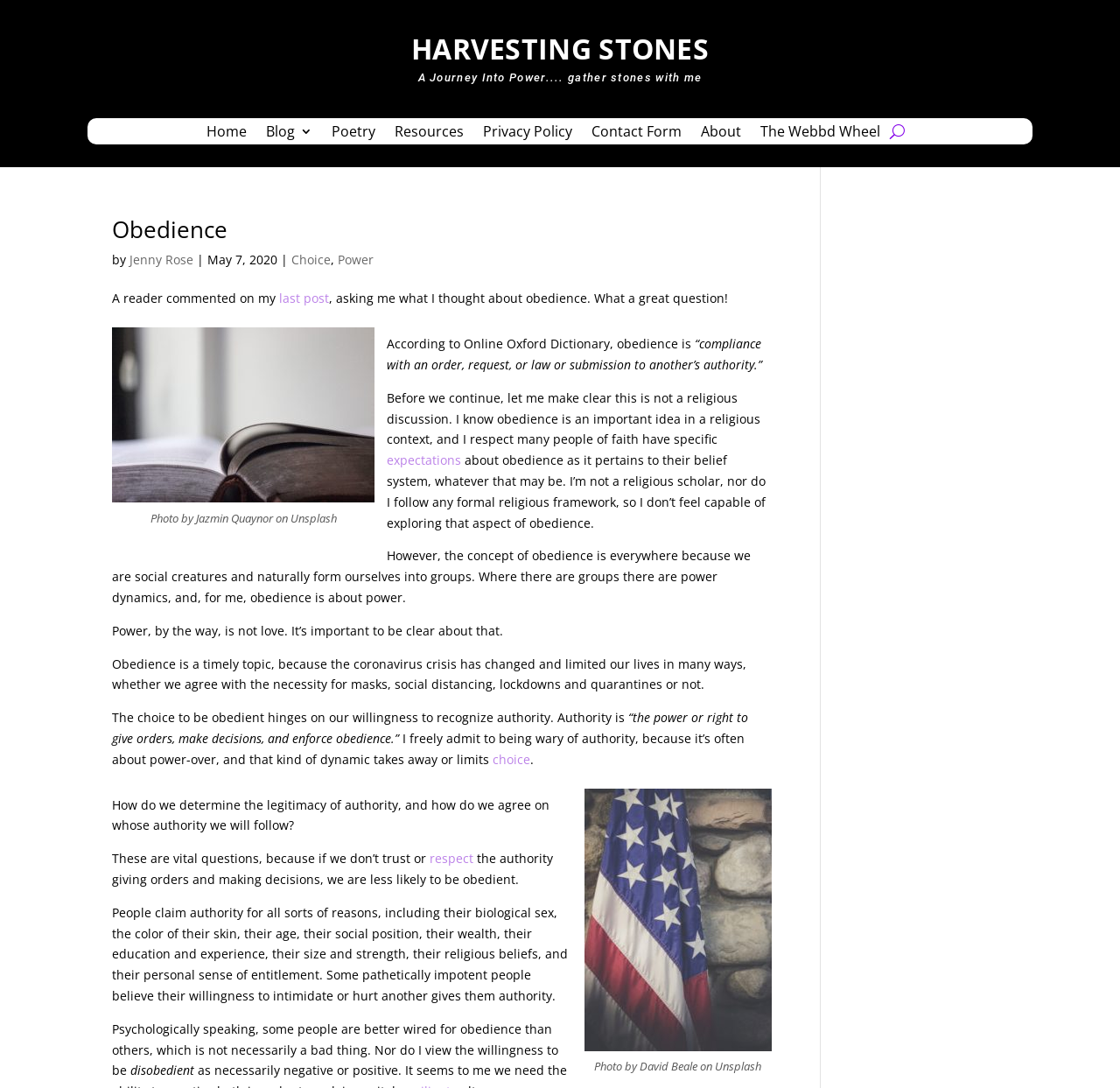Locate the bounding box coordinates of the element I should click to achieve the following instruction: "Click the 'U' button".

[0.794, 0.109, 0.807, 0.133]